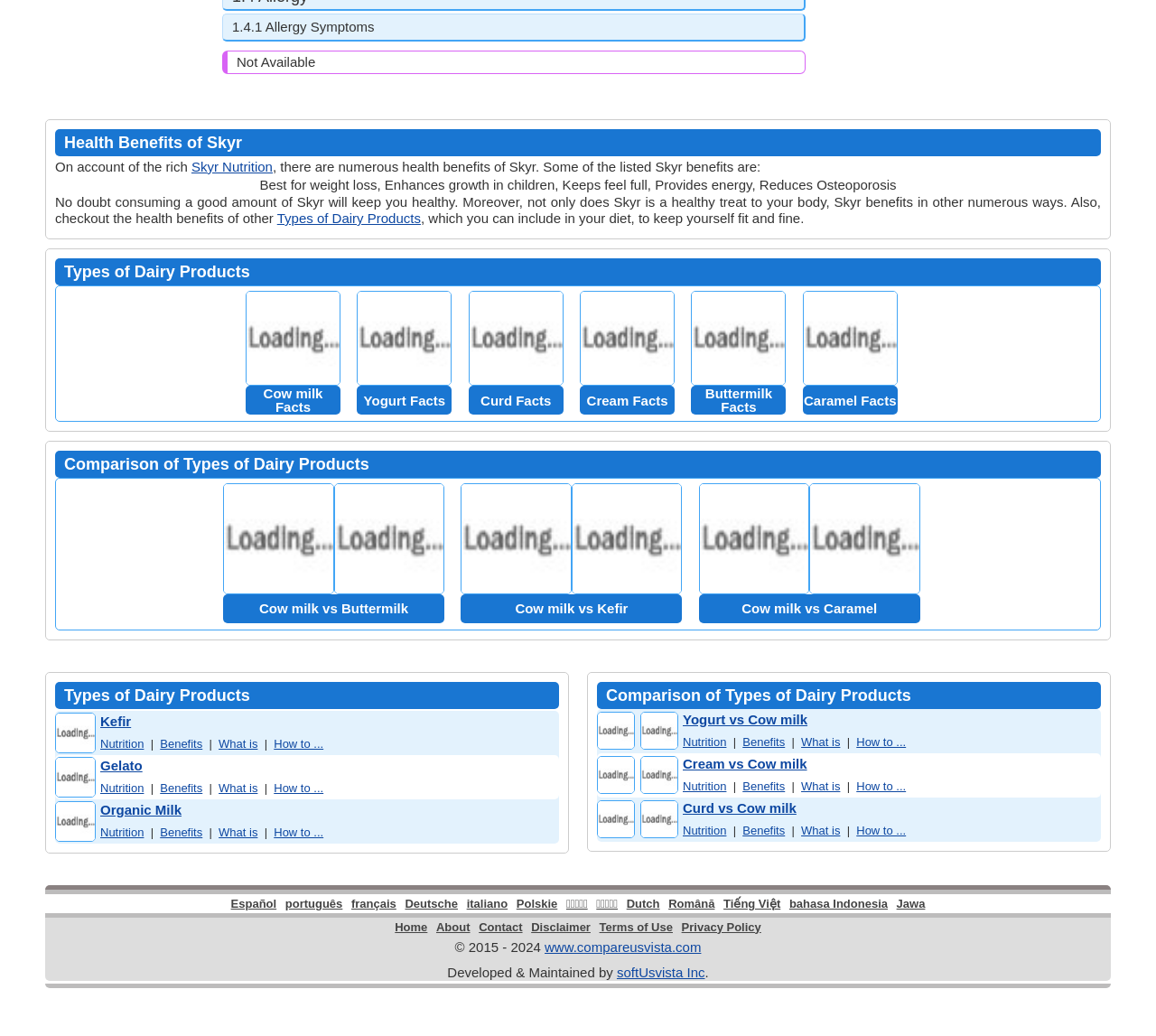Identify the bounding box coordinates of the clickable region necessary to fulfill the following instruction: "Click on Skyr Nutrition". The bounding box coordinates should be four float numbers between 0 and 1, i.e., [left, top, right, bottom].

[0.166, 0.153, 0.236, 0.168]